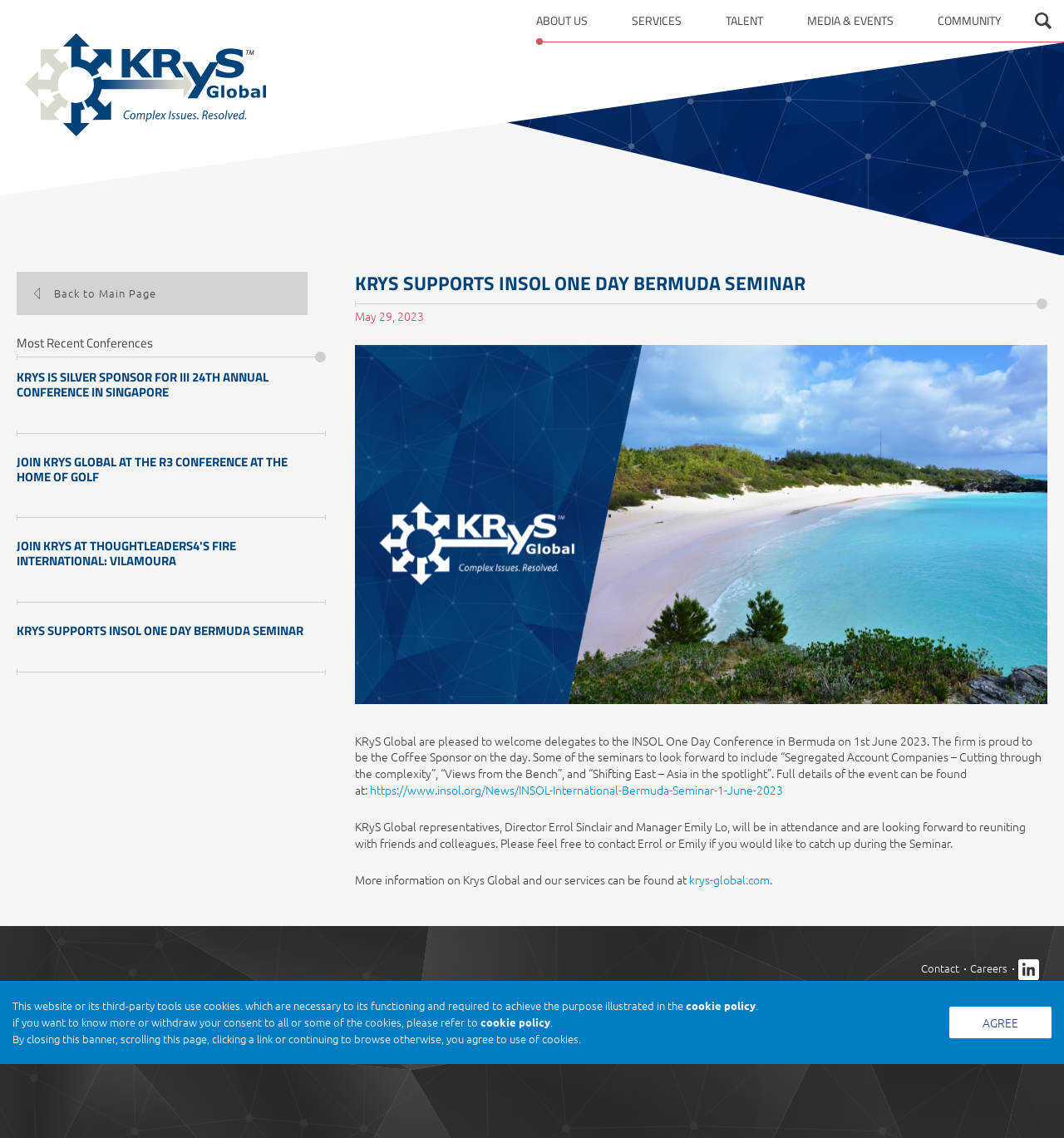Give a one-word or short phrase answer to this question: 
What is the name of the KRyS Global representative attending the seminar?

Errol Sinclair